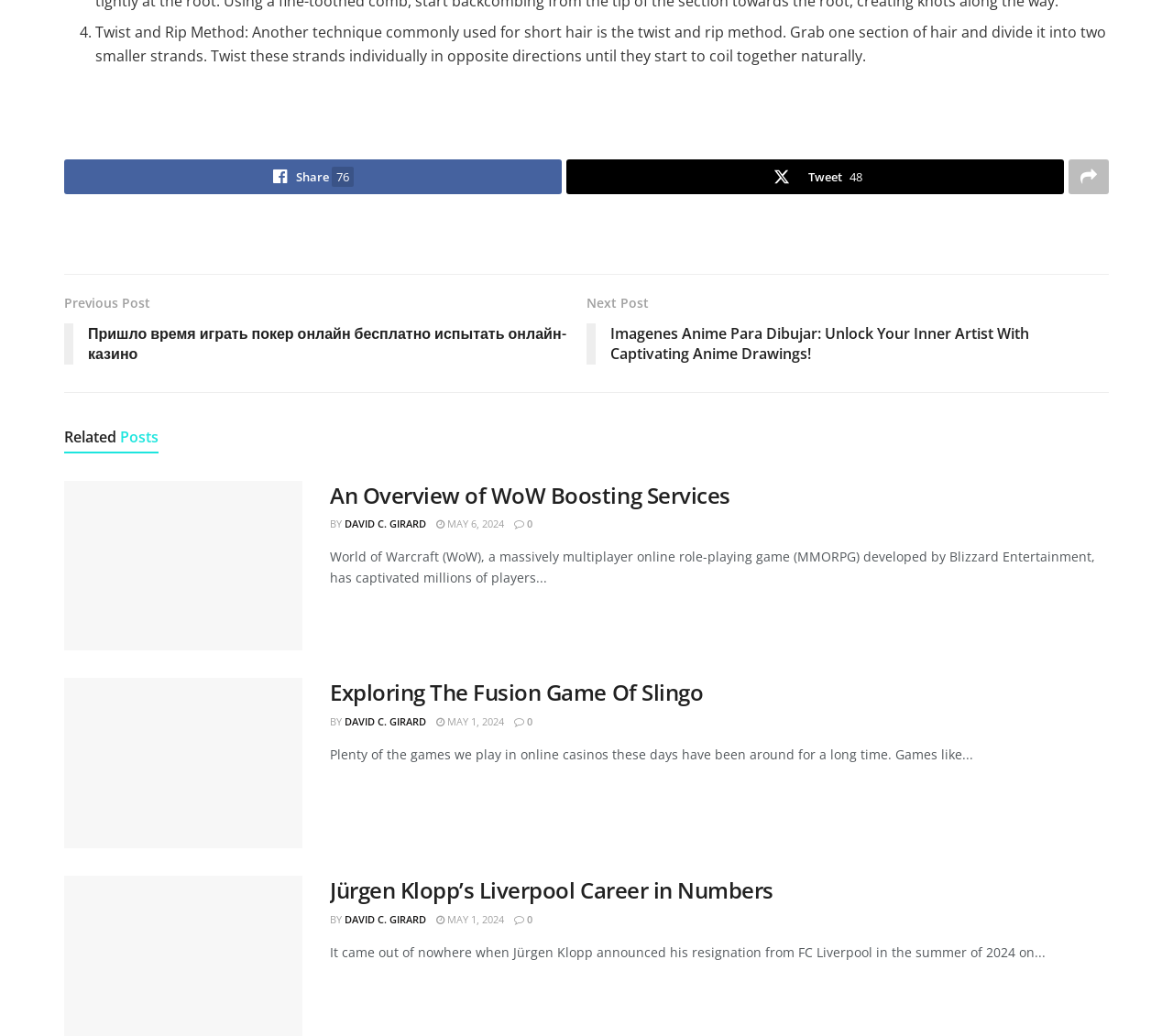What is the topic of the first article?
Offer a detailed and full explanation in response to the question.

I looked at the first article element [668] and found the heading 'An Overview of WoW Boosting Services' inside it, which suggests that the topic of the first article is WoW Boosting Services.